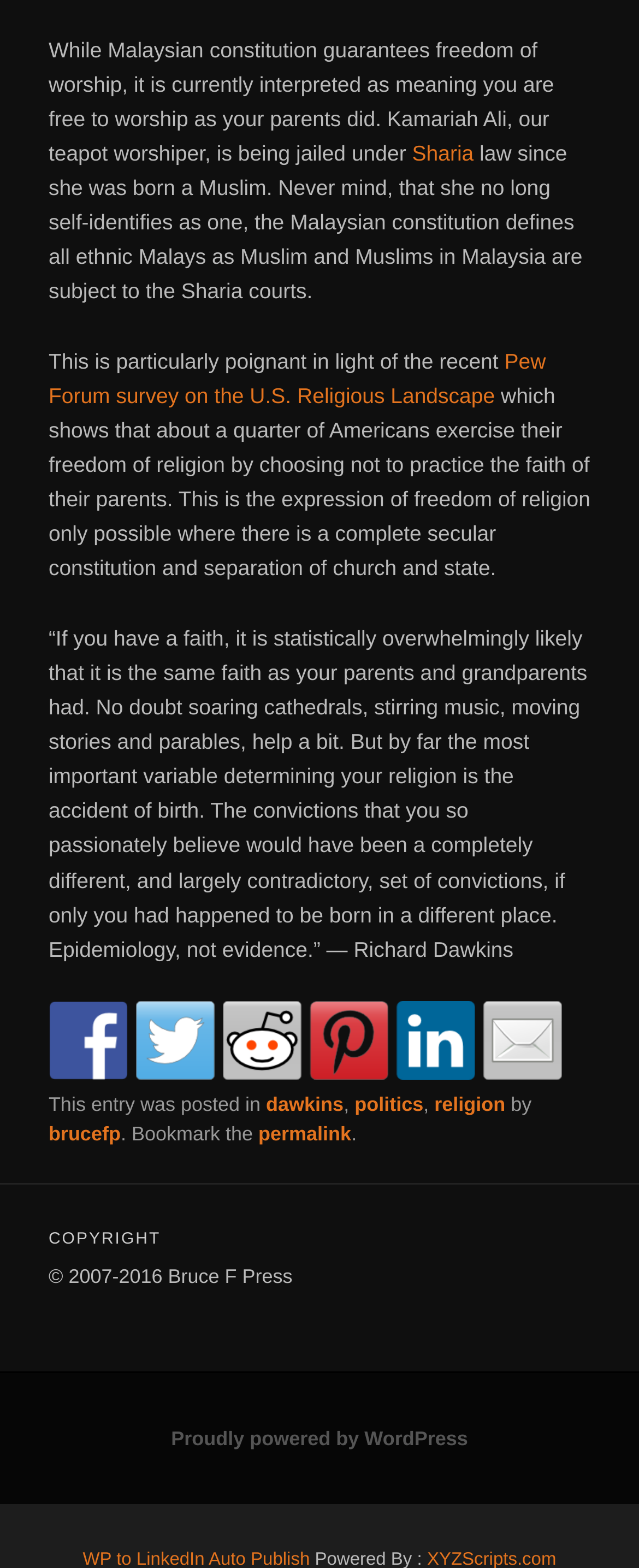What is Kamariah Ali being jailed under?
Answer with a single word or phrase by referring to the visual content.

Sharia law